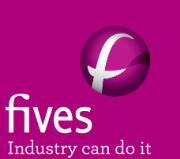What is the font color of the company slogan?
Using the image as a reference, give an elaborate response to the question.

The caption clearly states that the company slogan 'Industry can do it' is articulated in bold, white font, which provides a clear visual contrast to the purple background and makes the slogan stand out.